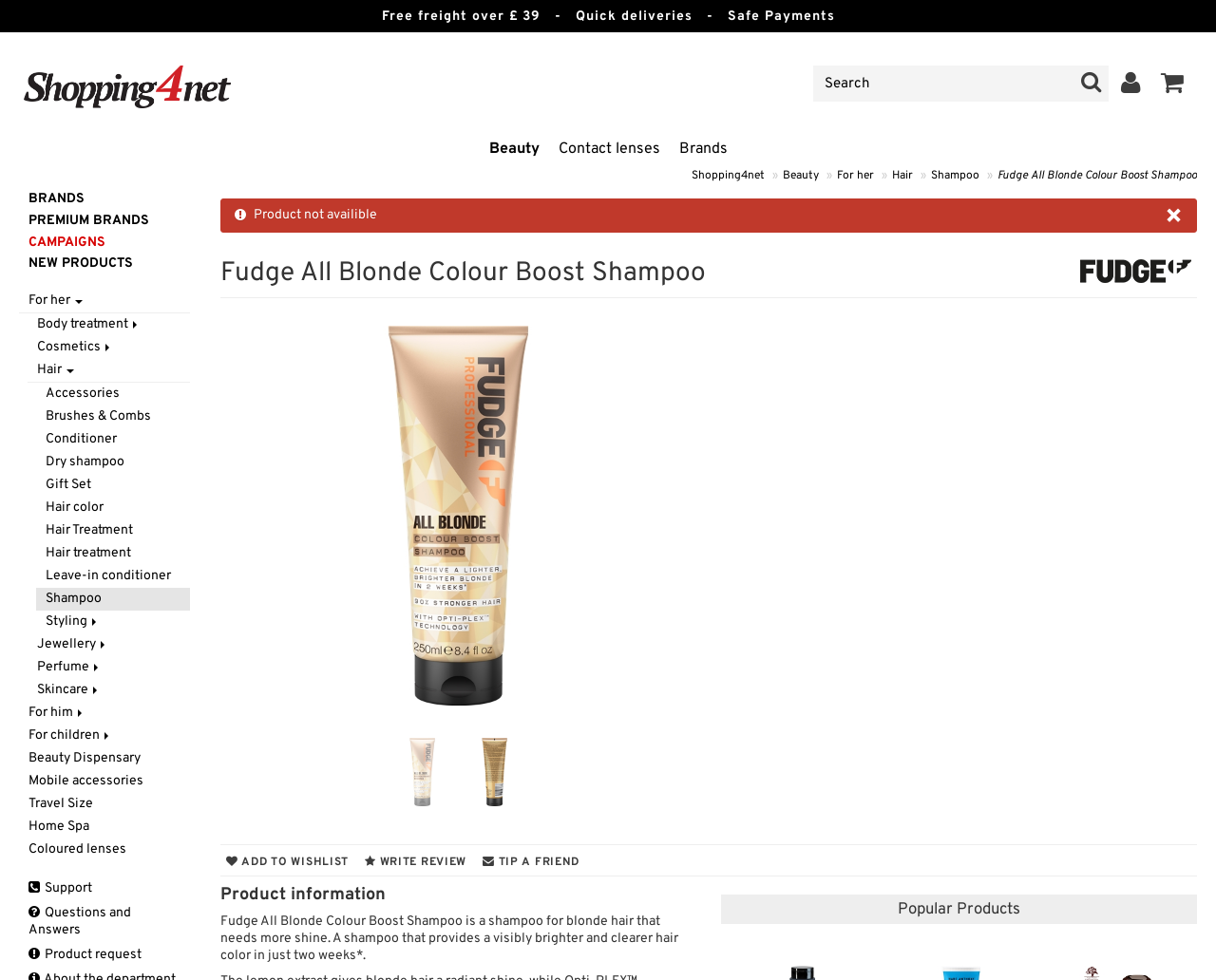Identify and generate the primary title of the webpage.

Fudge All Blonde Colour Boost Shampoo